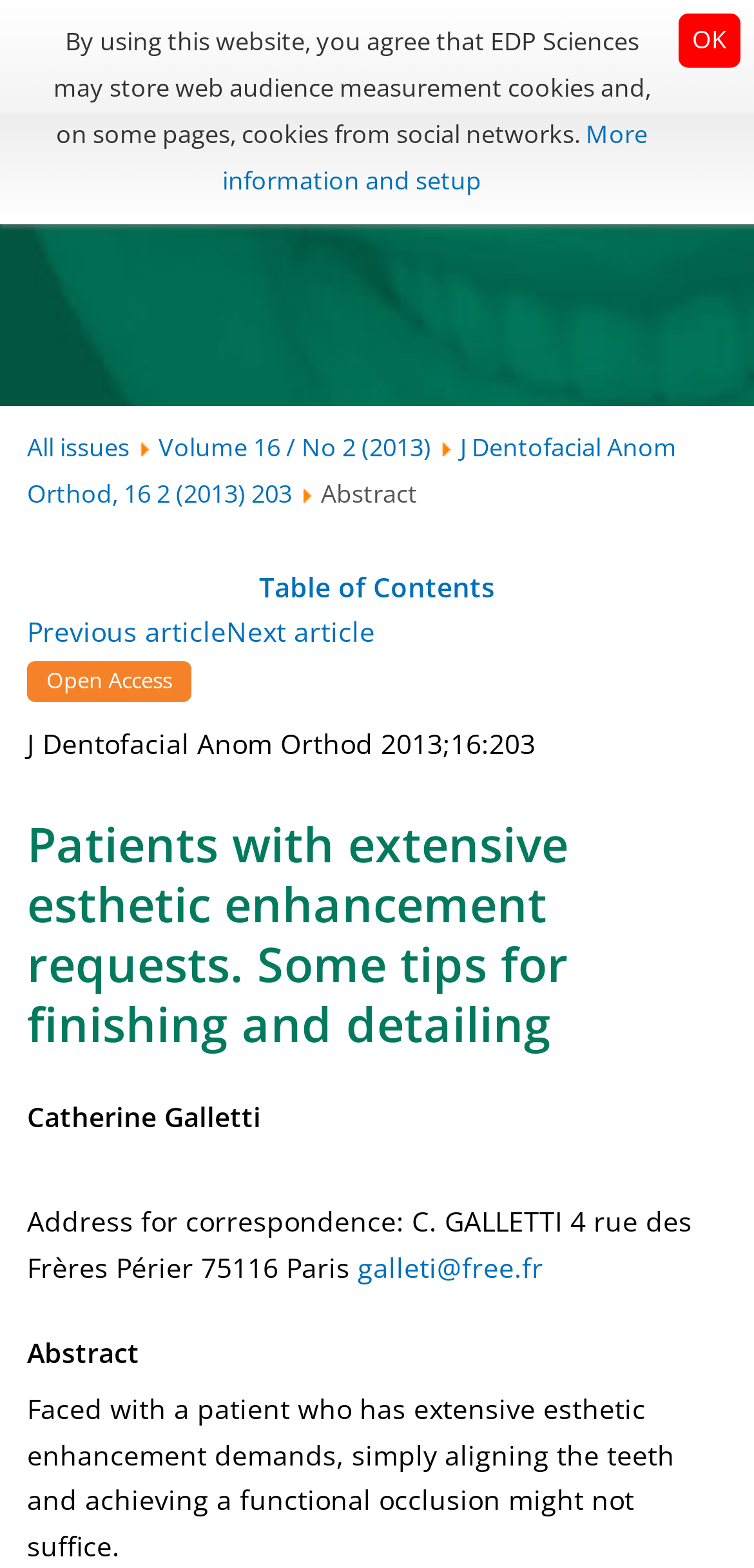Please find the bounding box coordinates of the element's region to be clicked to carry out this instruction: "View the Journal of Dentofacial Anomalies and Orthodontics".

[0.036, 0.071, 0.389, 0.114]